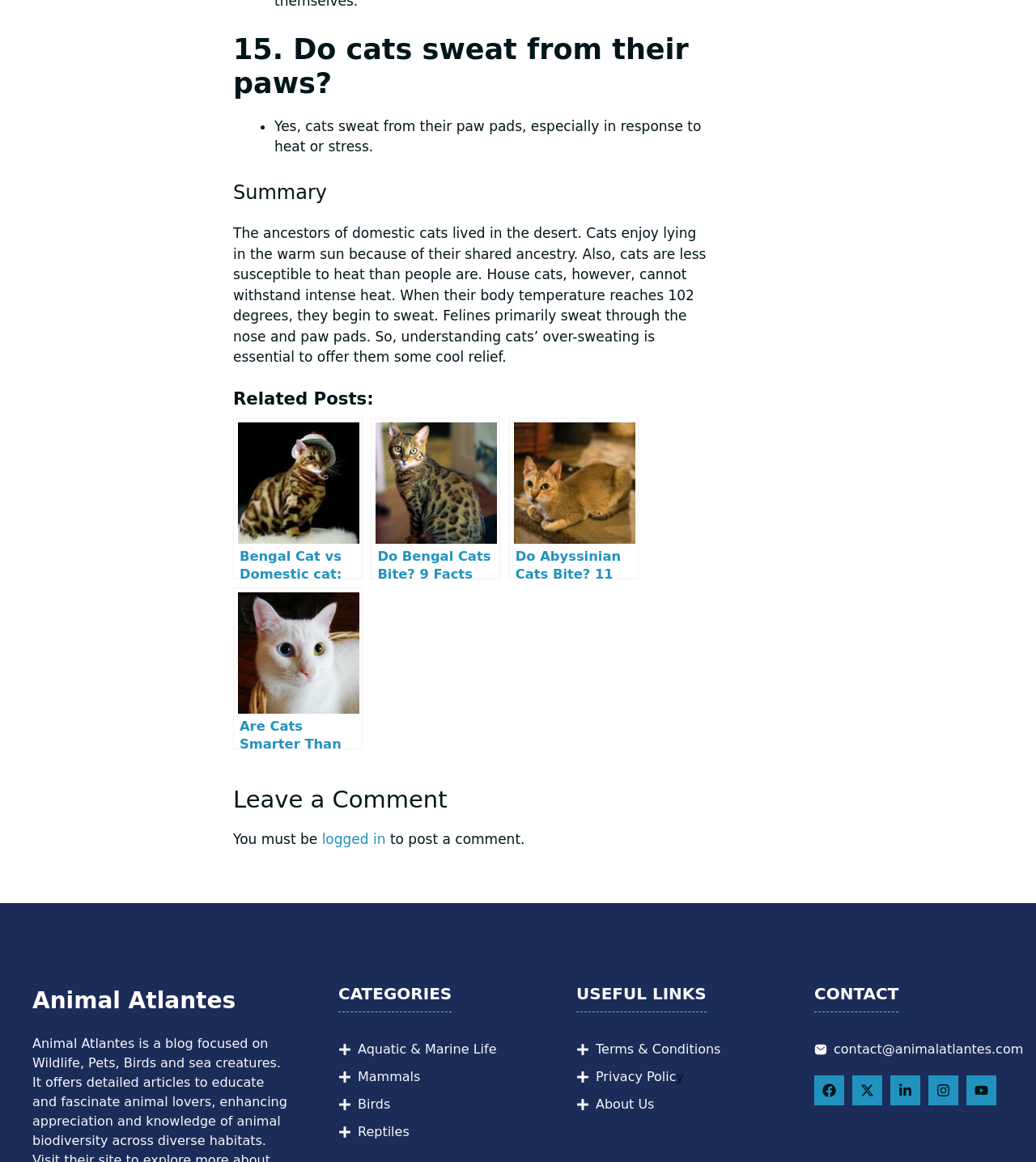Answer in one word or a short phrase: 
How can users contact the website?

via email